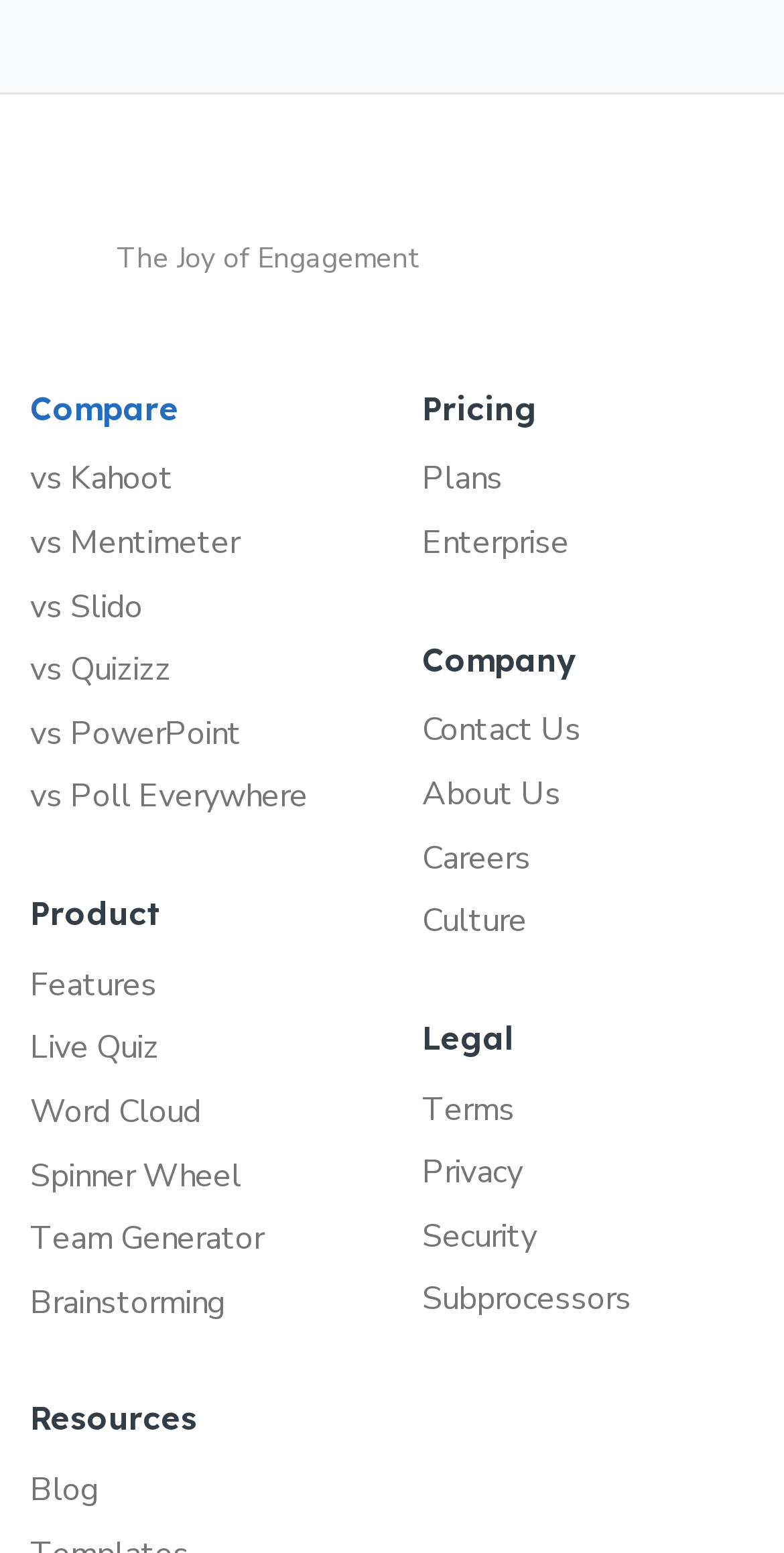Predict the bounding box for the UI component with the following description: "Careers".

[0.538, 0.537, 0.962, 0.573]